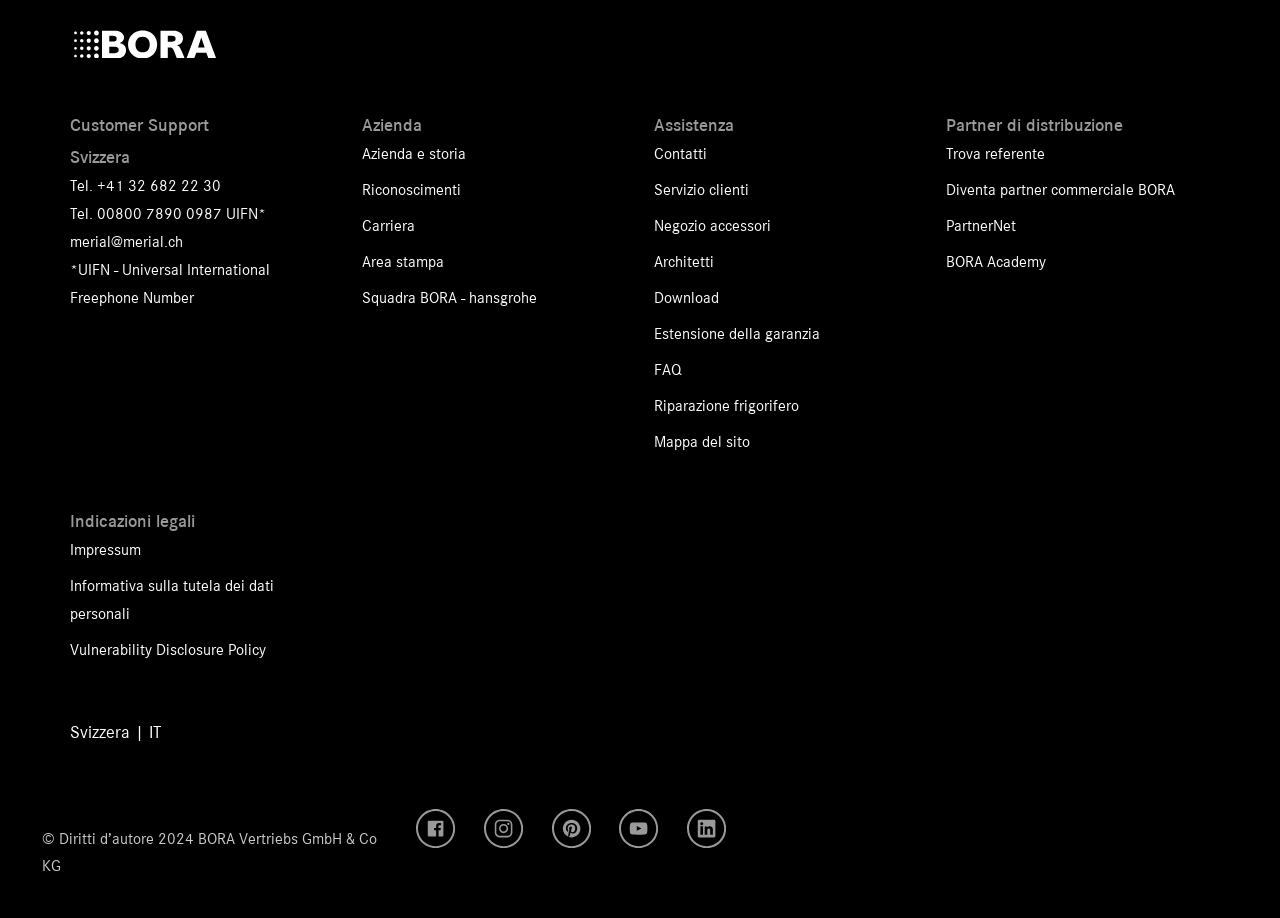Using the provided element description, identify the bounding box coordinates as (top-left x, top-left y, bottom-right x, bottom-right y). Ensure all values are between 0 and 1. Description: ABOUT

None